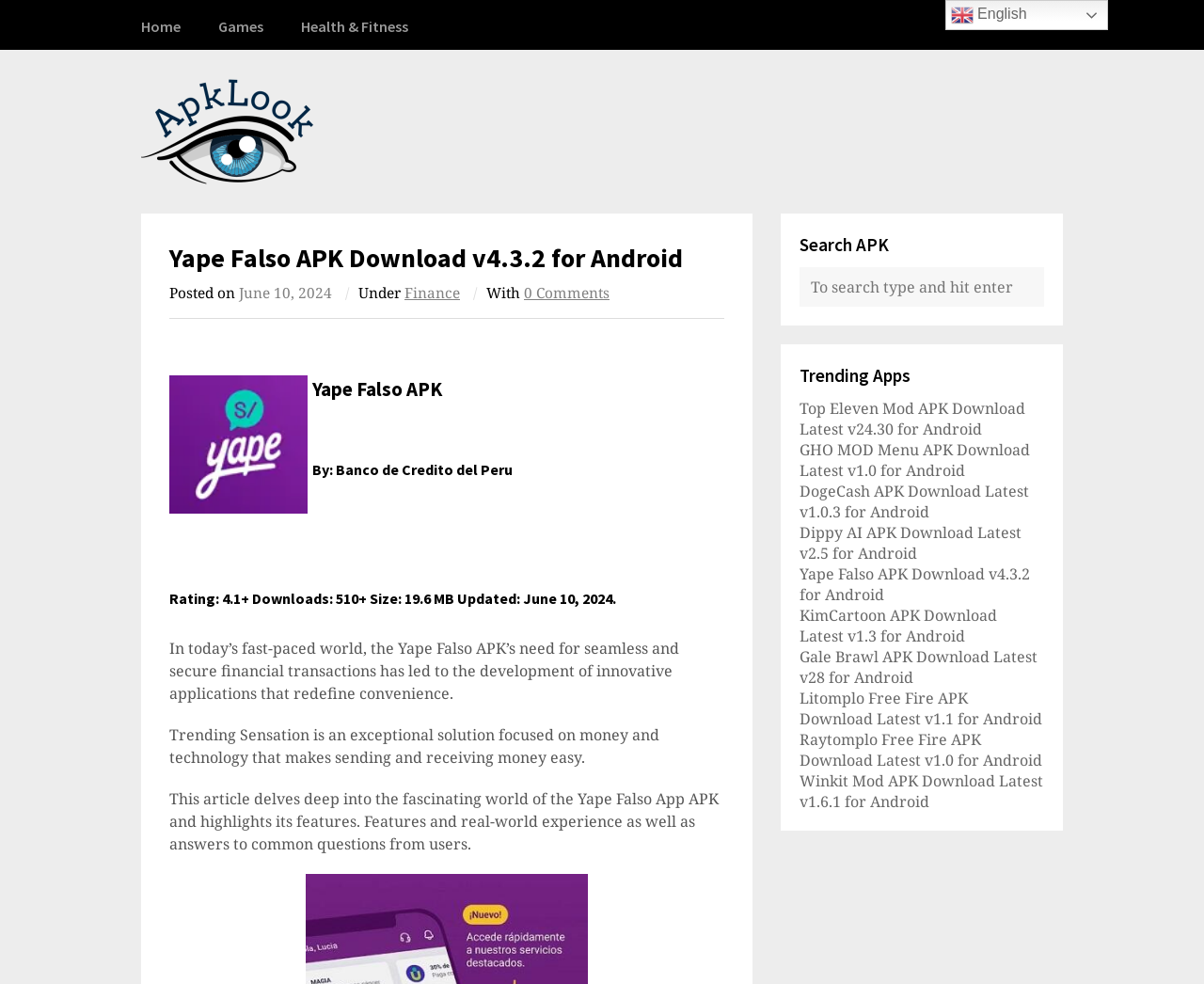Locate the bounding box coordinates of the area that needs to be clicked to fulfill the following instruction: "View the Top Eleven Mod APK details". The coordinates should be in the format of four float numbers between 0 and 1, namely [left, top, right, bottom].

[0.664, 0.404, 0.852, 0.446]